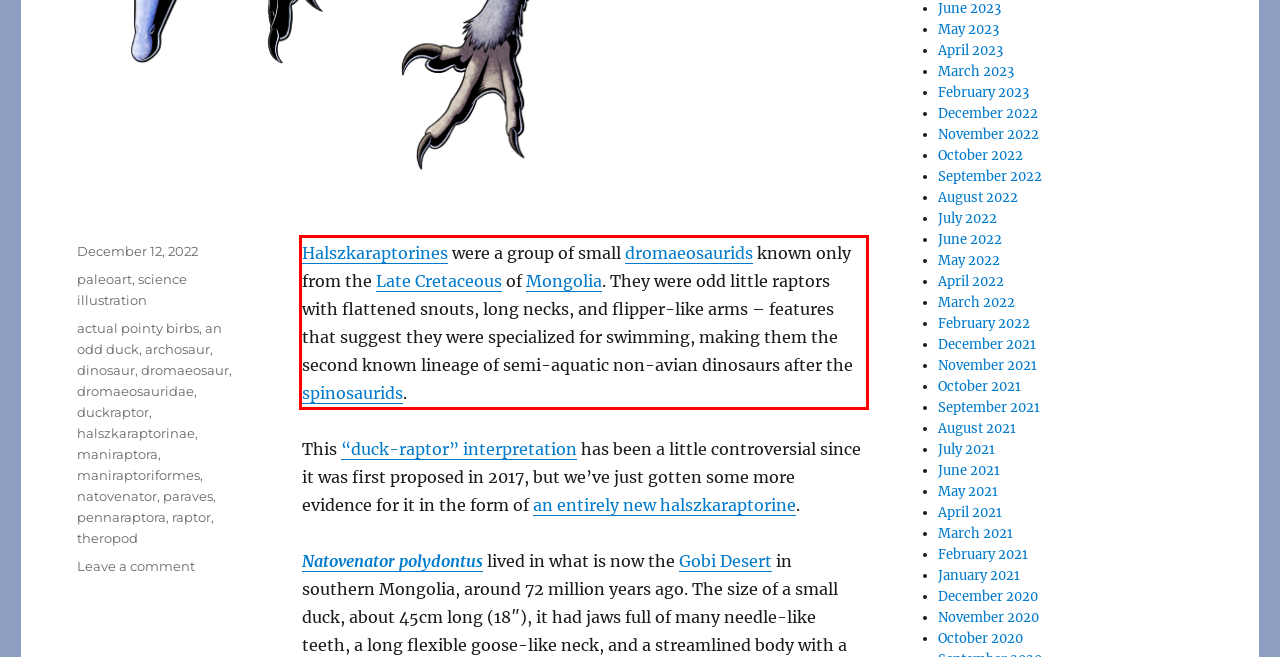Locate the red bounding box in the provided webpage screenshot and use OCR to determine the text content inside it.

Halszkaraptorines were a group of small dromaeosaurids known only from the Late Cretaceous of Mongolia. They were odd little raptors with flattened snouts, long necks, and flipper-like arms – features that suggest they were specialized for swimming, making them the second known lineage of semi-aquatic non-avian dinosaurs after the spinosaurids.